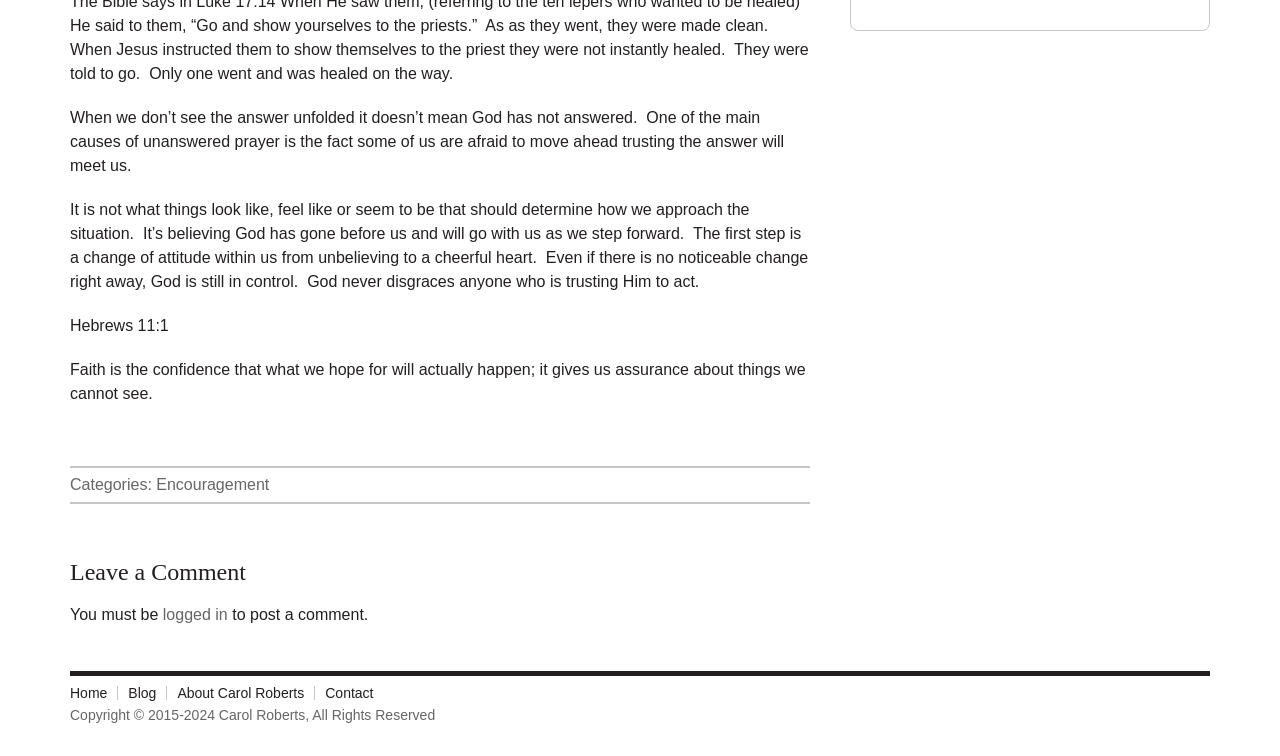Find the bounding box coordinates for the UI element whose description is: "About Carol Roberts". The coordinates should be four float numbers between 0 and 1, in the format [left, top, right, bottom].

[0.131, 0.907, 0.246, 0.926]